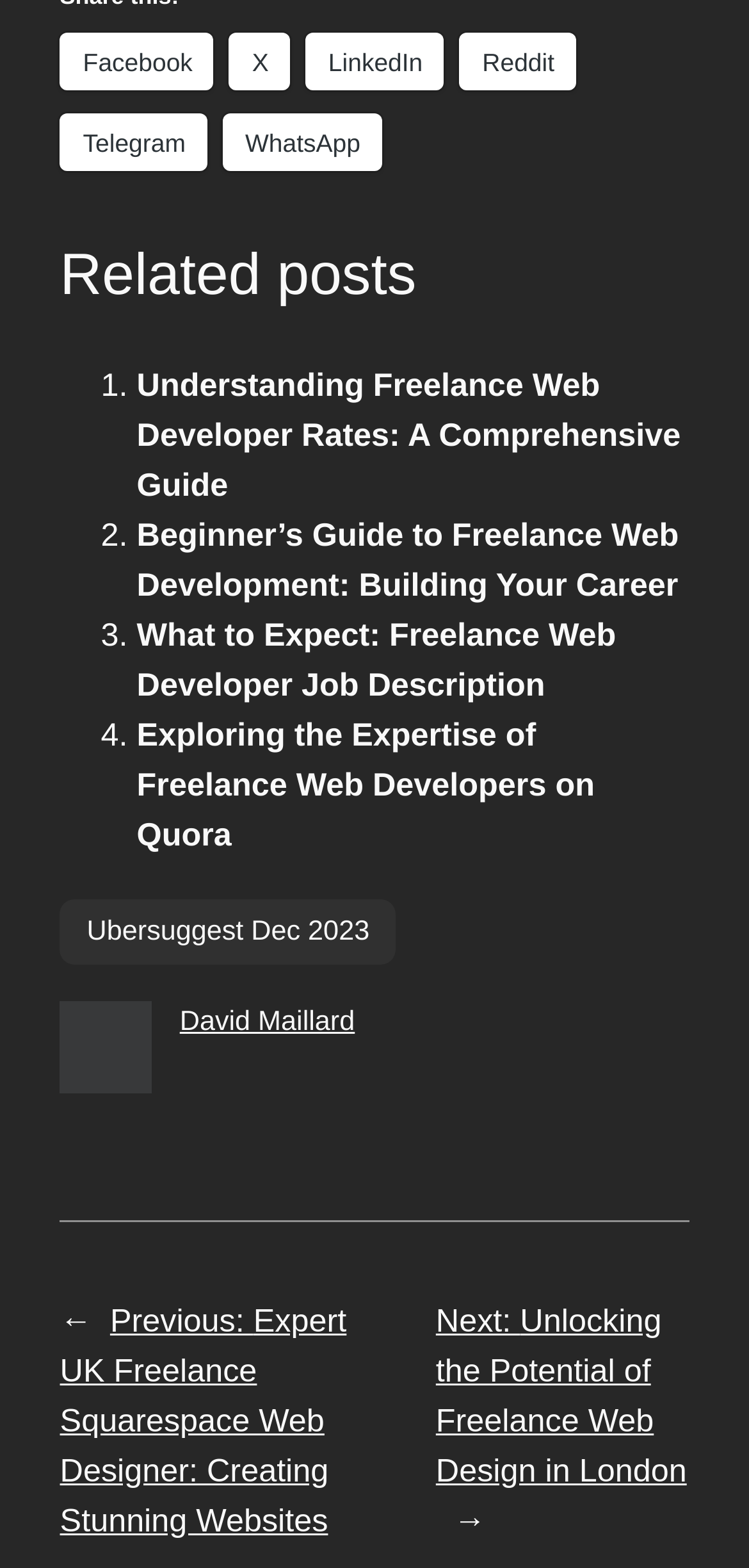Respond with a single word or phrase to the following question:
What is the previous article about?

Expert UK Freelance Squarespace Web Designer